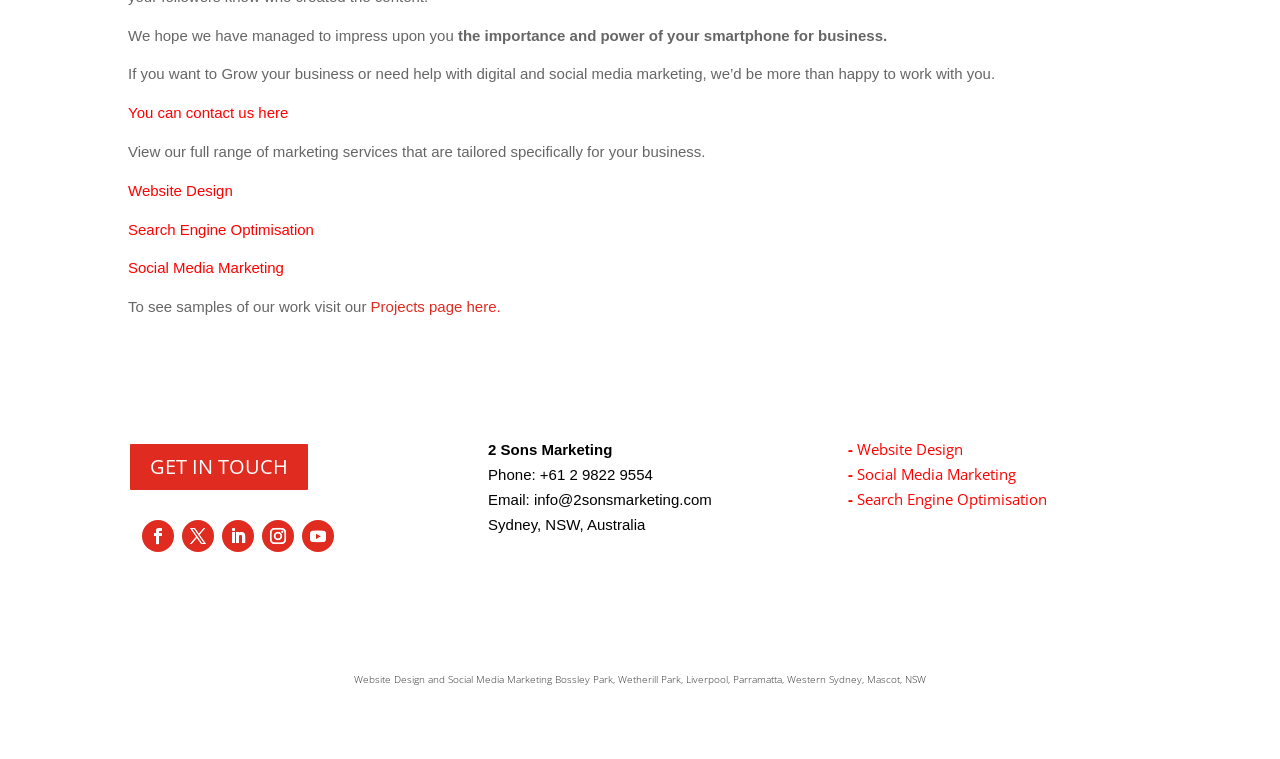Using the provided element description "Website Design", determine the bounding box coordinates of the UI element.

[0.1, 0.239, 0.182, 0.262]